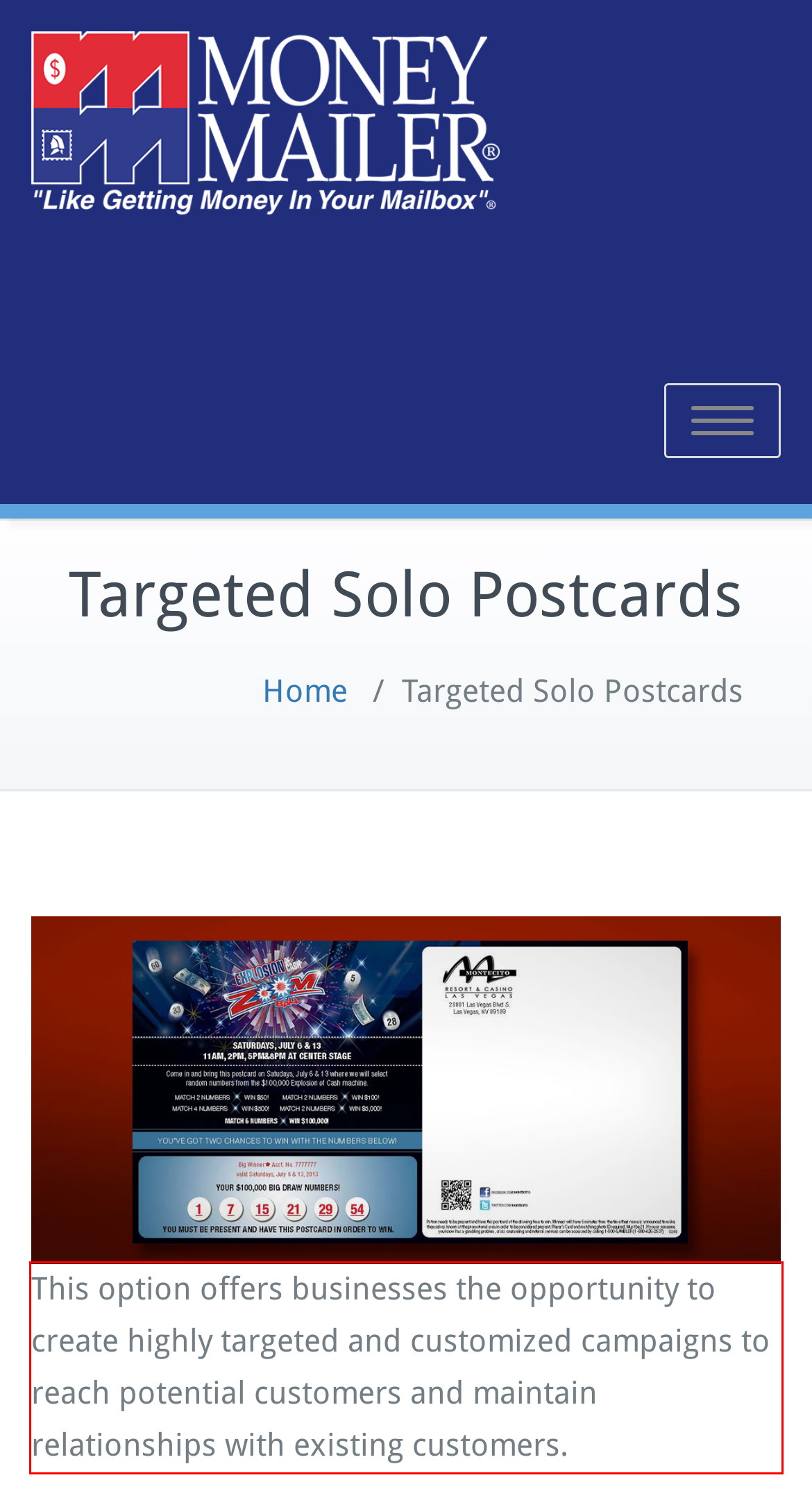Using the provided screenshot of a webpage, recognize and generate the text found within the red rectangle bounding box.

This option offers businesses the opportunity to create highly targeted and customized campaigns to reach potential customers and maintain relationships with existing customers.